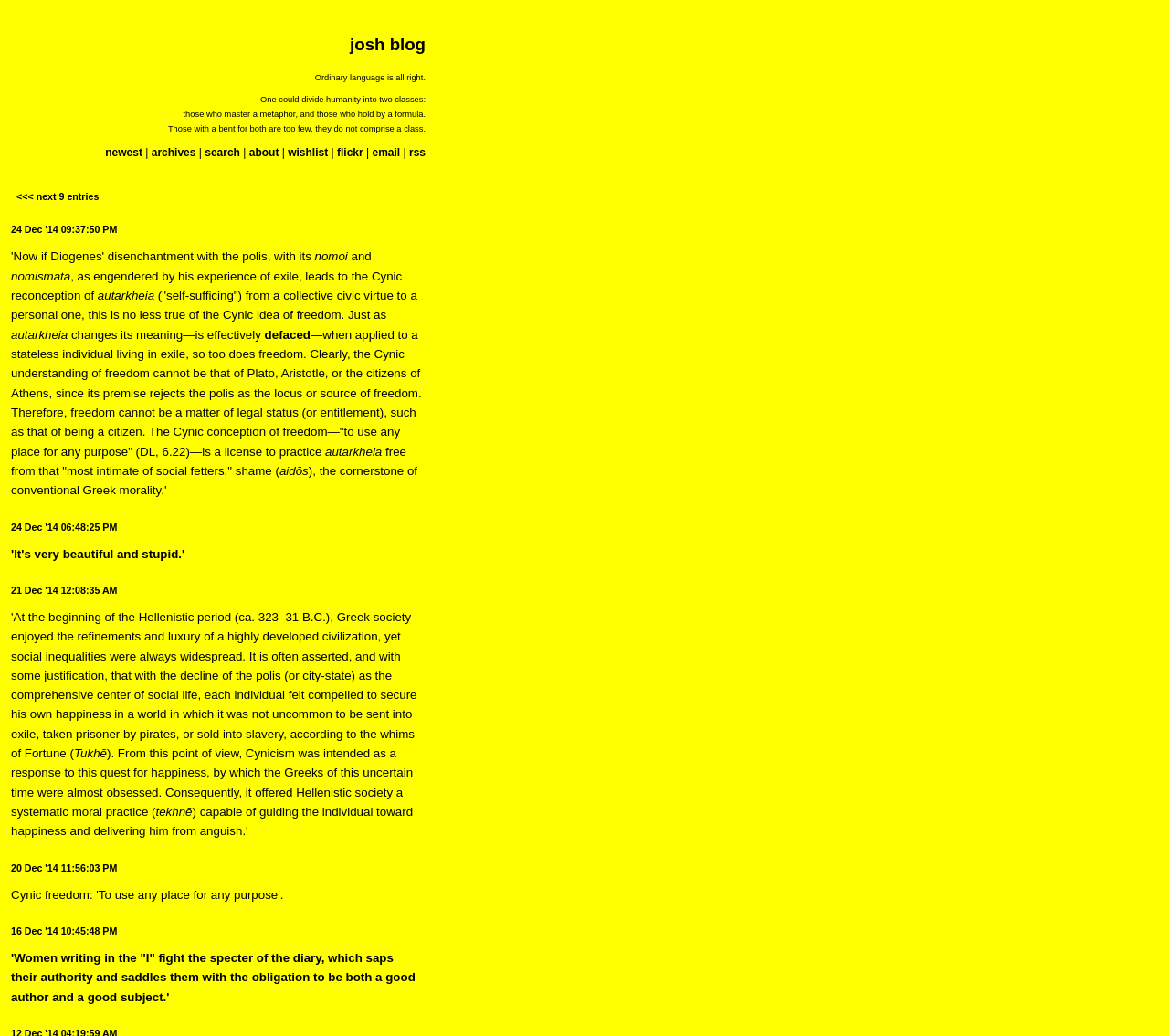Predict the bounding box of the UI element that fits this description: "24 Dec '14 09:37:50 PM".

[0.009, 0.216, 0.1, 0.227]